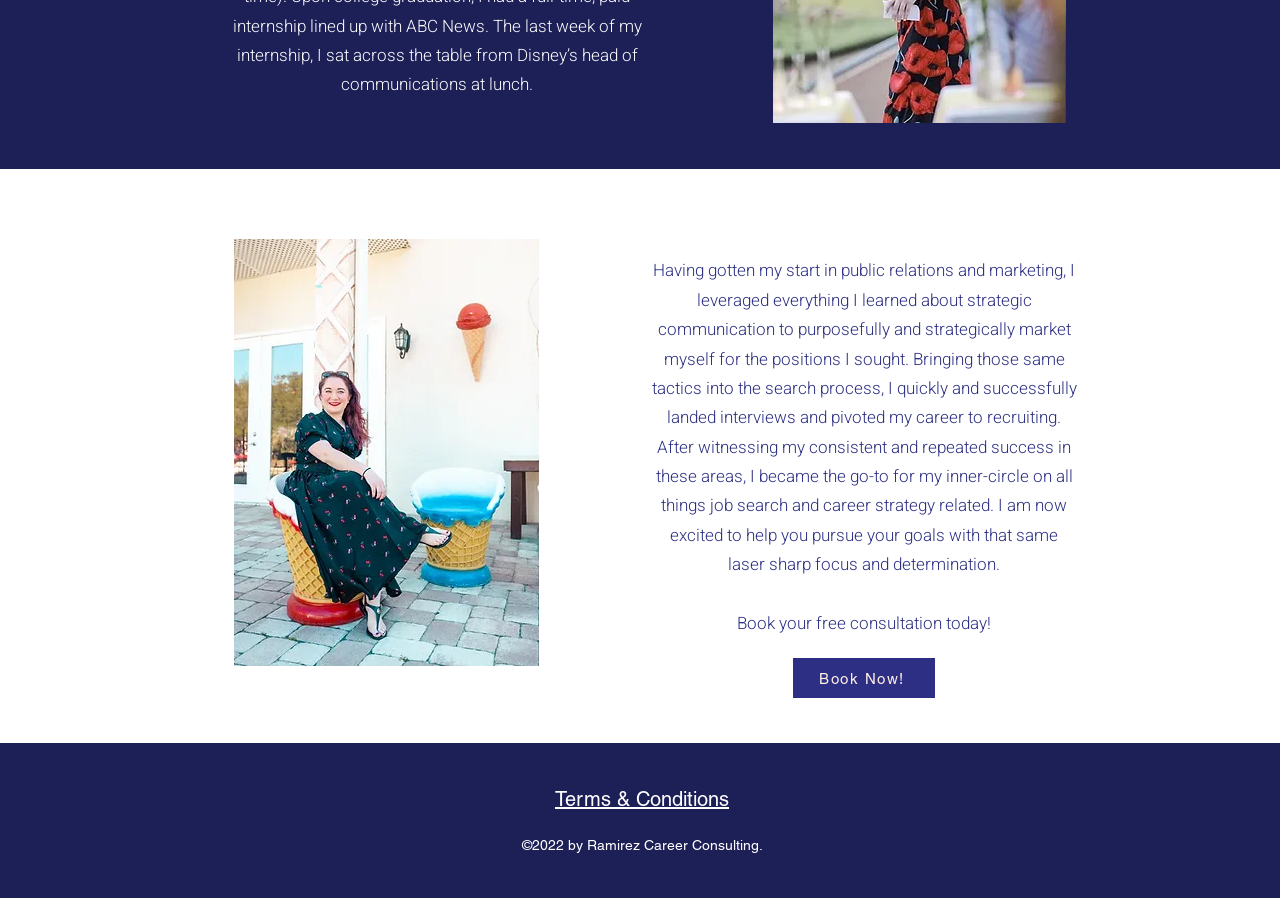Using the elements shown in the image, answer the question comprehensively: What is the tone of the webpage?

The language and tone used on the webpage are professional and formal, suggesting that the webpage is intended for a professional audience. The use of phrases such as 'strategic communication' and 'laser sharp focus' also contribute to a professional tone.